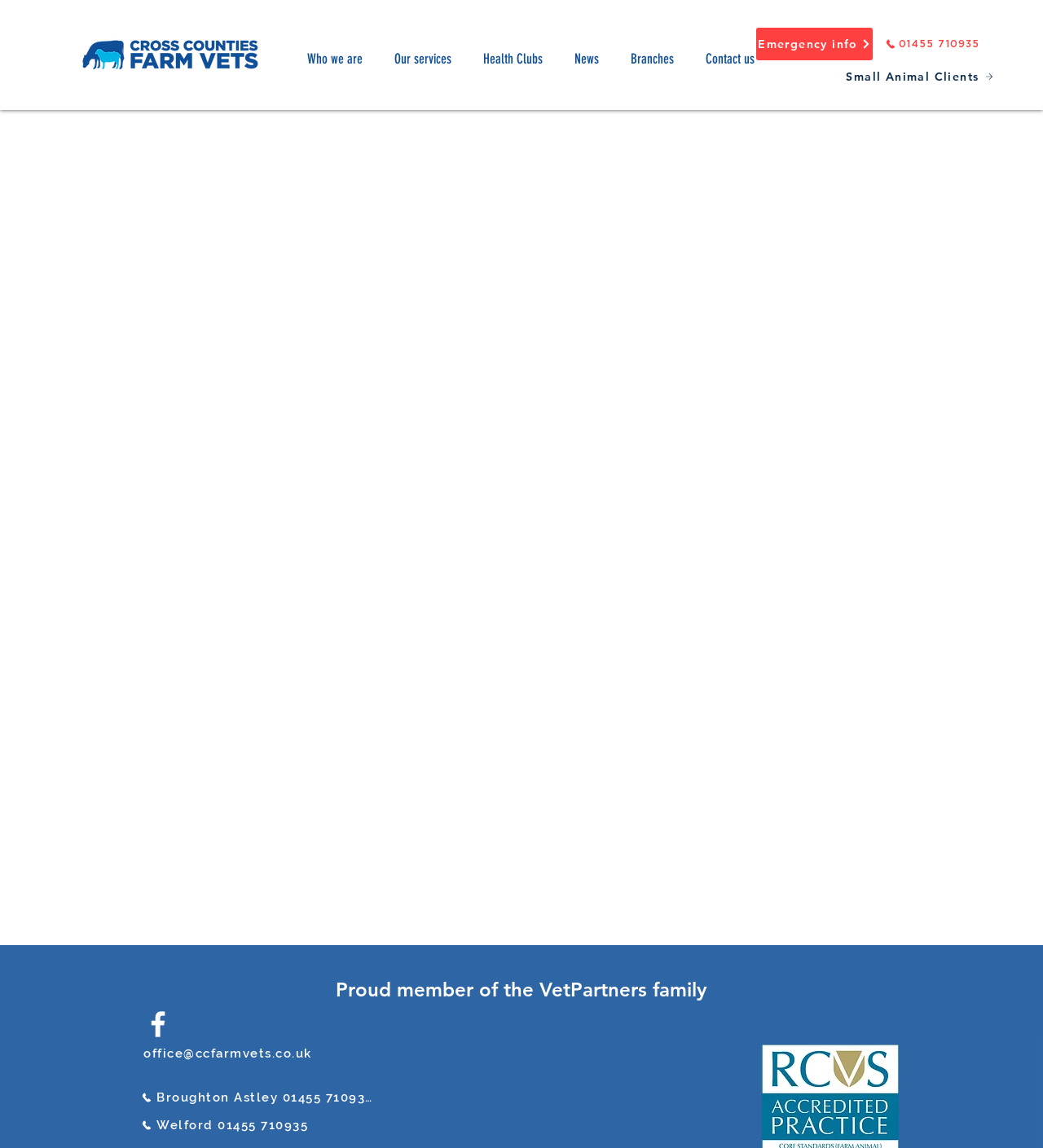Please find the bounding box coordinates for the clickable element needed to perform this instruction: "Contact us".

[0.662, 0.033, 0.738, 0.07]